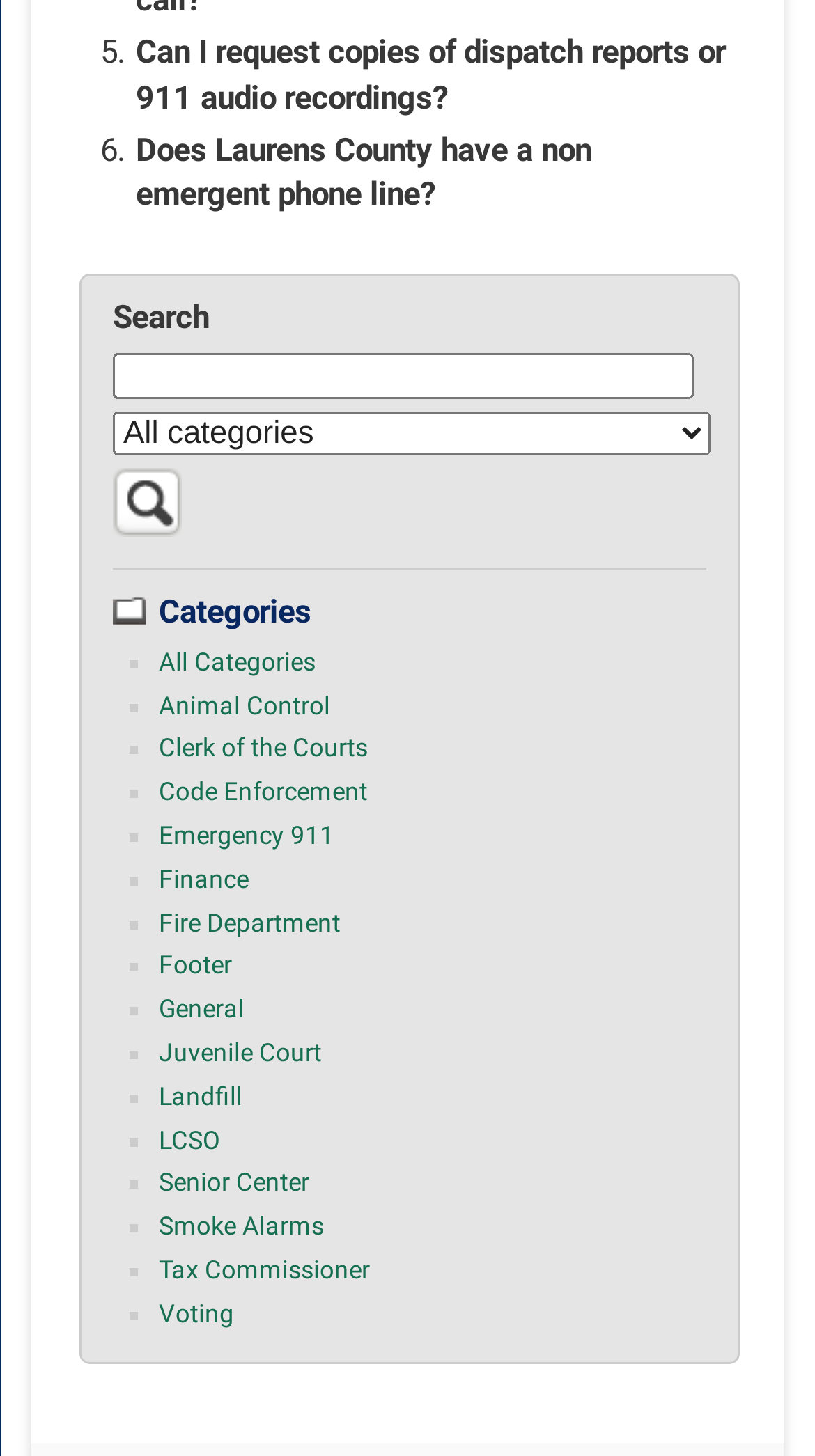Could you find the bounding box coordinates of the clickable area to complete this instruction: "Search for something"?

[0.138, 0.242, 0.851, 0.274]